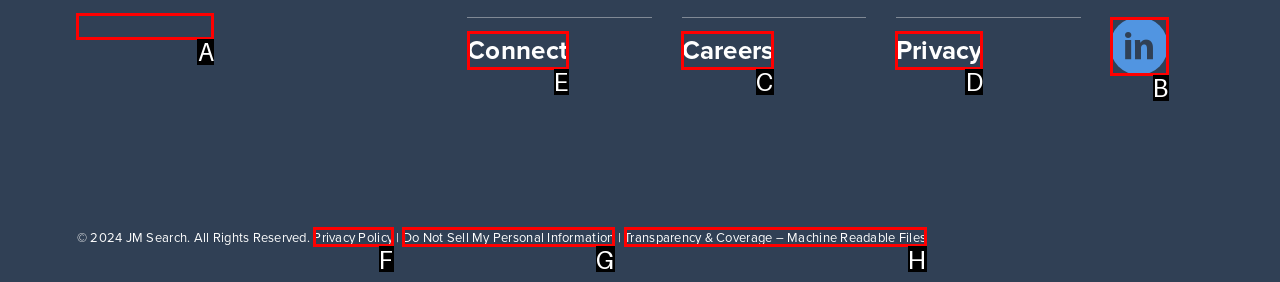Choose the letter of the element that should be clicked to complete the task: Send an email to info@tebis.com
Answer with the letter from the possible choices.

None